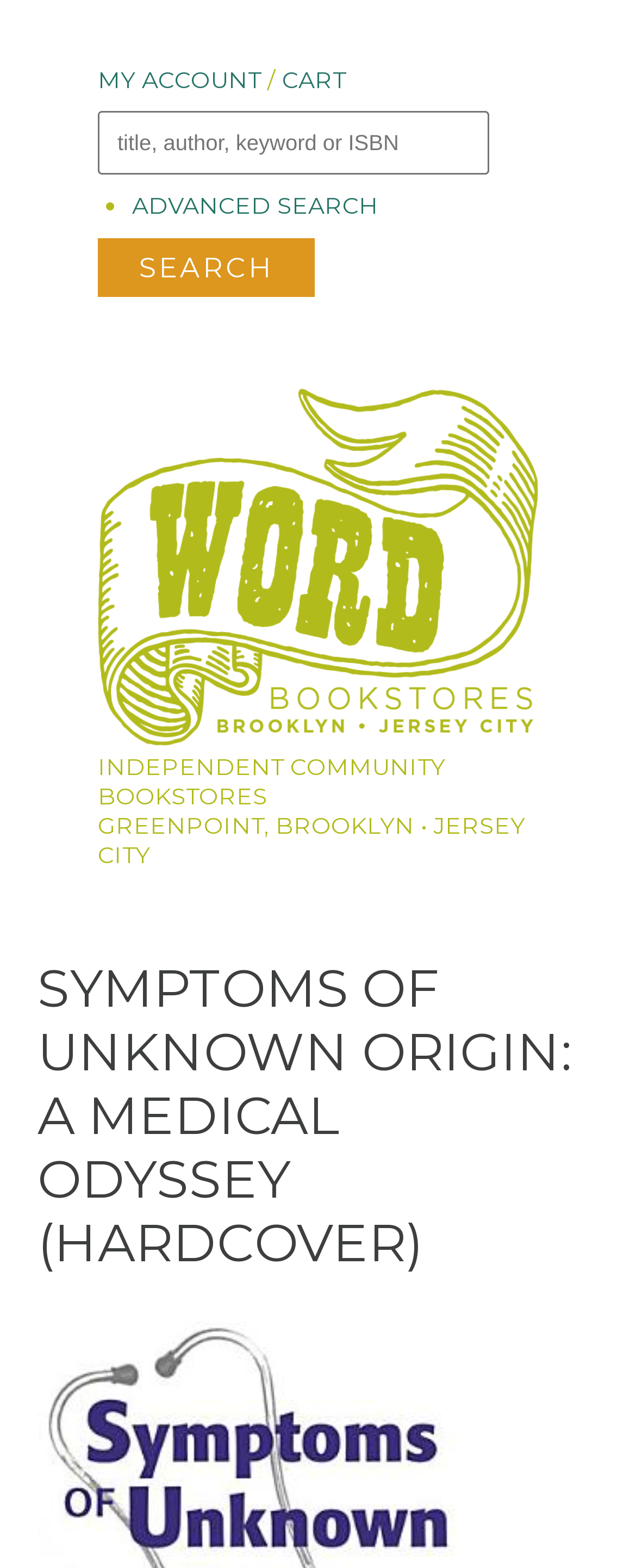Predict the bounding box of the UI element based on this description: "title="Home"".

[0.154, 0.461, 0.846, 0.48]